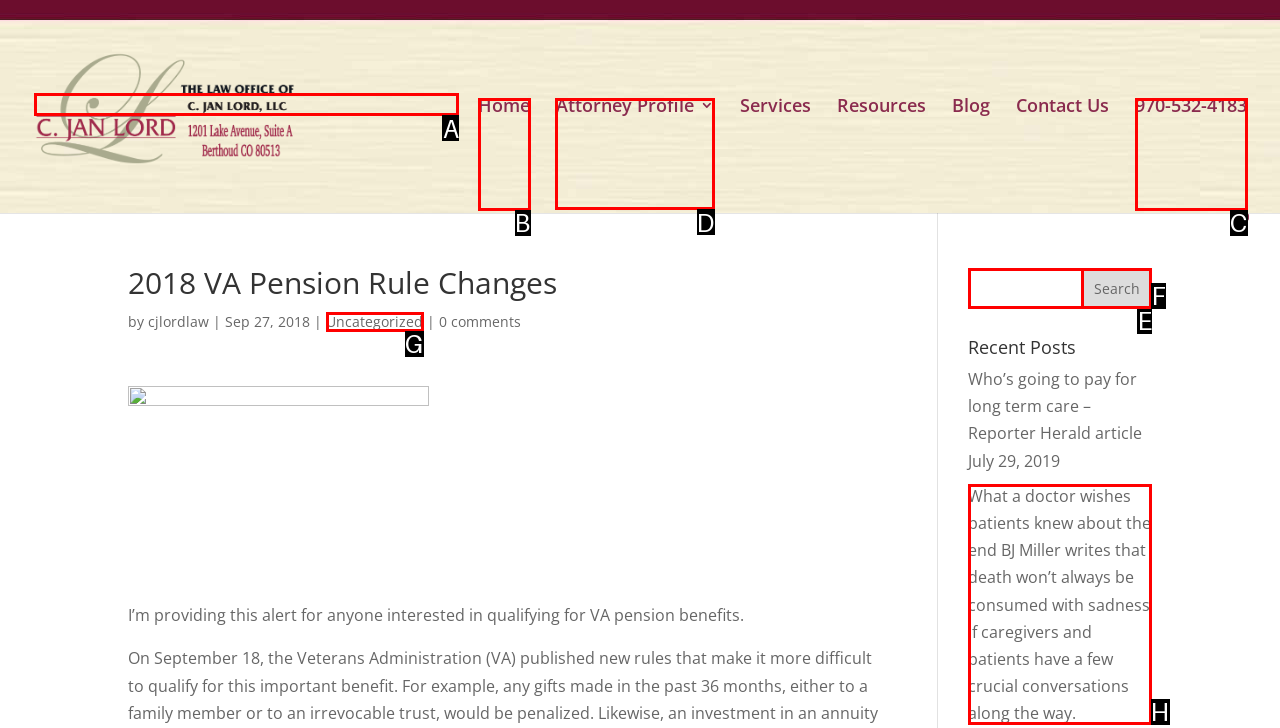Select the correct HTML element to complete the following task: Visit the 'Attorney Profile'
Provide the letter of the choice directly from the given options.

D